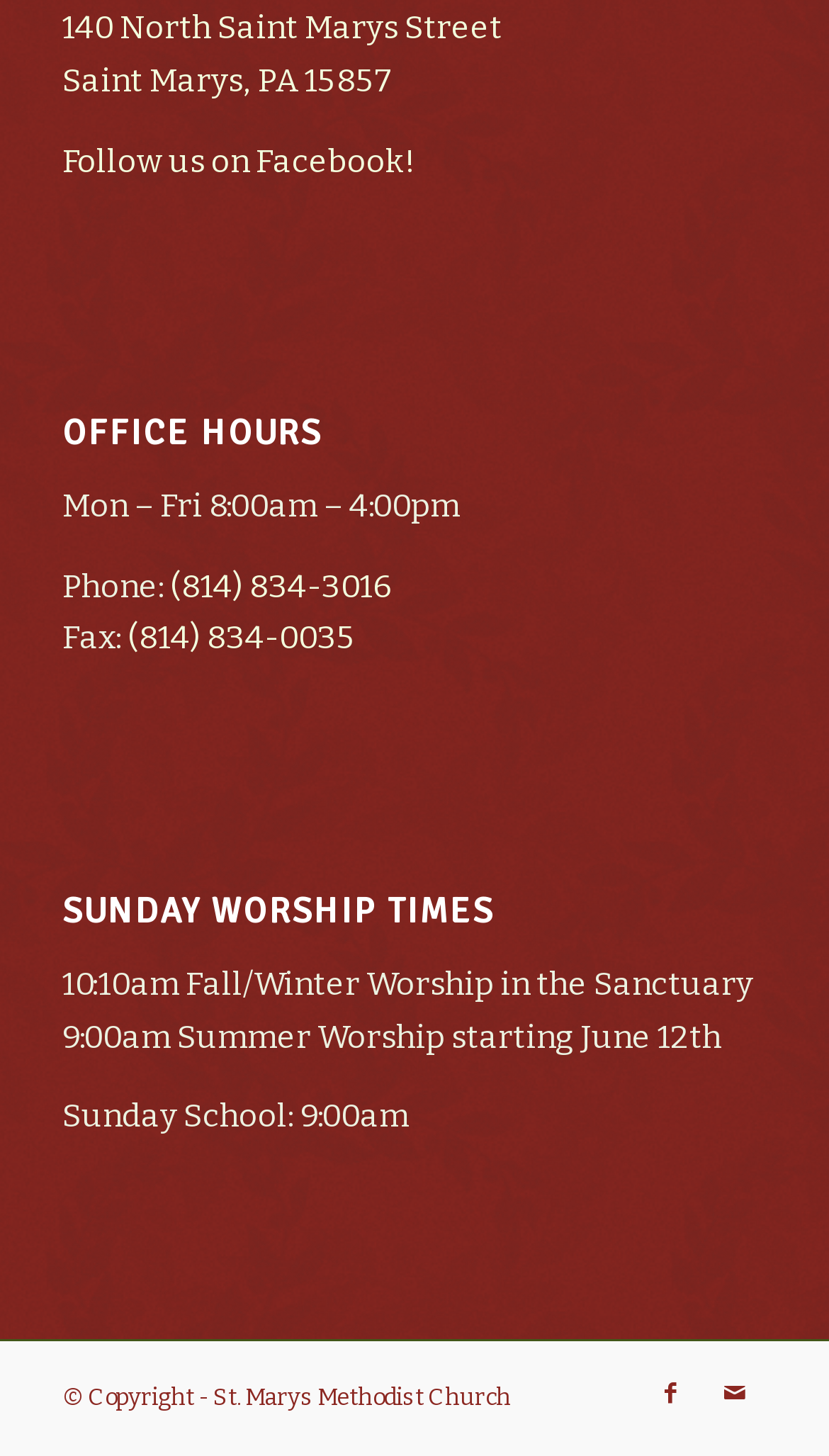From the webpage screenshot, predict the bounding box coordinates (top-left x, top-left y, bottom-right x, bottom-right y) for the UI element described here: Mail

[0.848, 0.935, 0.925, 0.979]